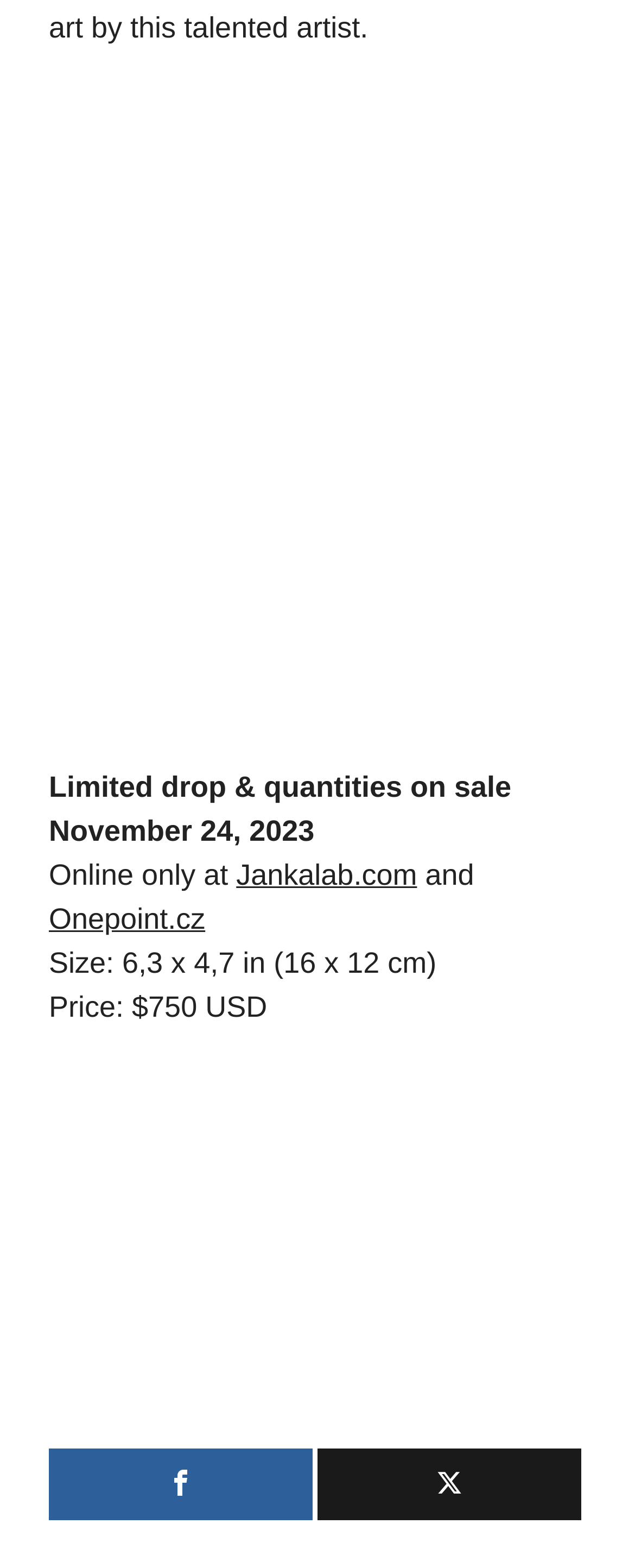Locate the bounding box of the UI element defined by this description: "Tweet". The coordinates should be given as four float numbers between 0 and 1, formatted as [left, top, right, bottom].

[0.5, 0.924, 0.915, 0.97]